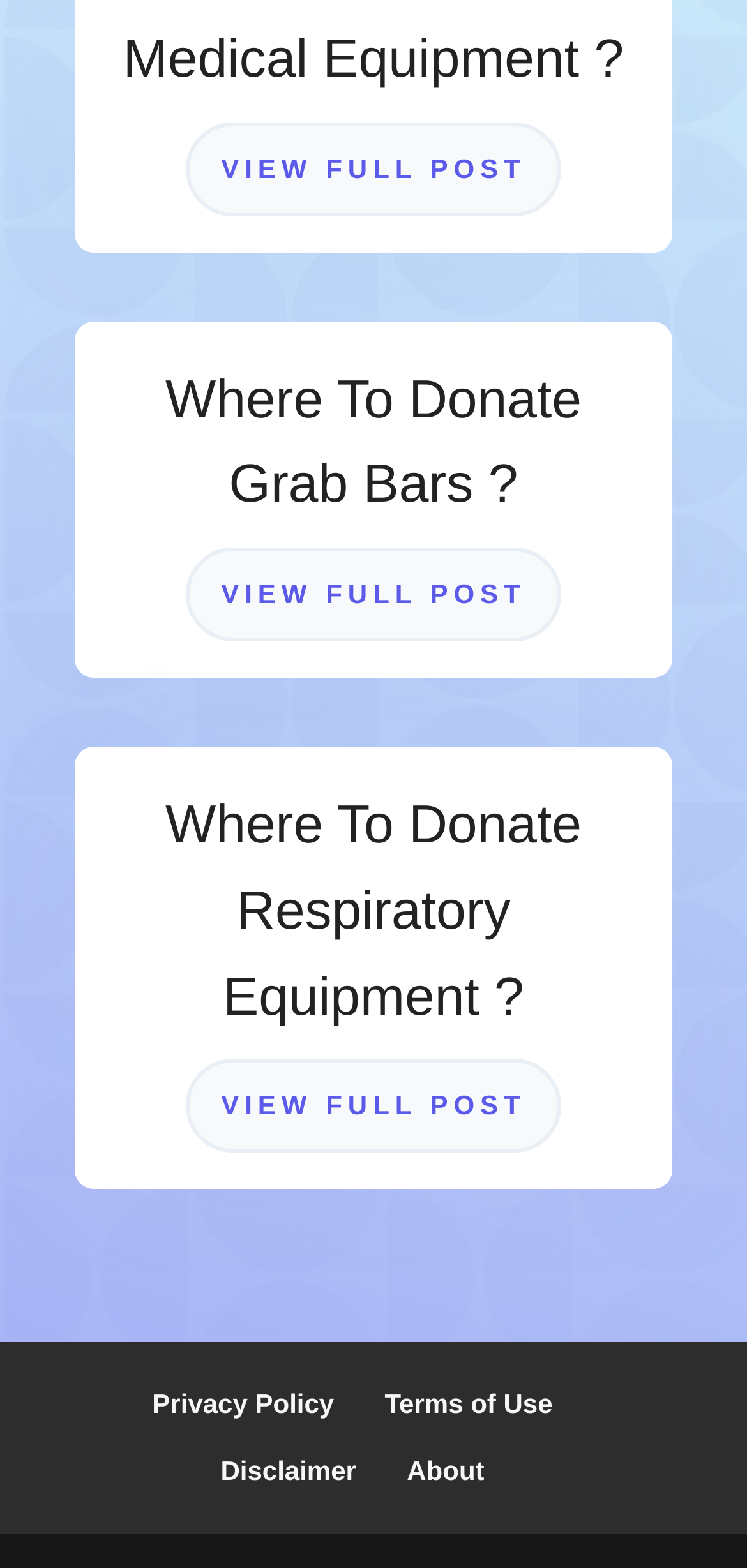Please find the bounding box coordinates of the element that you should click to achieve the following instruction: "Read about where to donate respiratory equipment". The coordinates should be presented as four float numbers between 0 and 1: [left, top, right, bottom].

[0.221, 0.506, 0.779, 0.653]